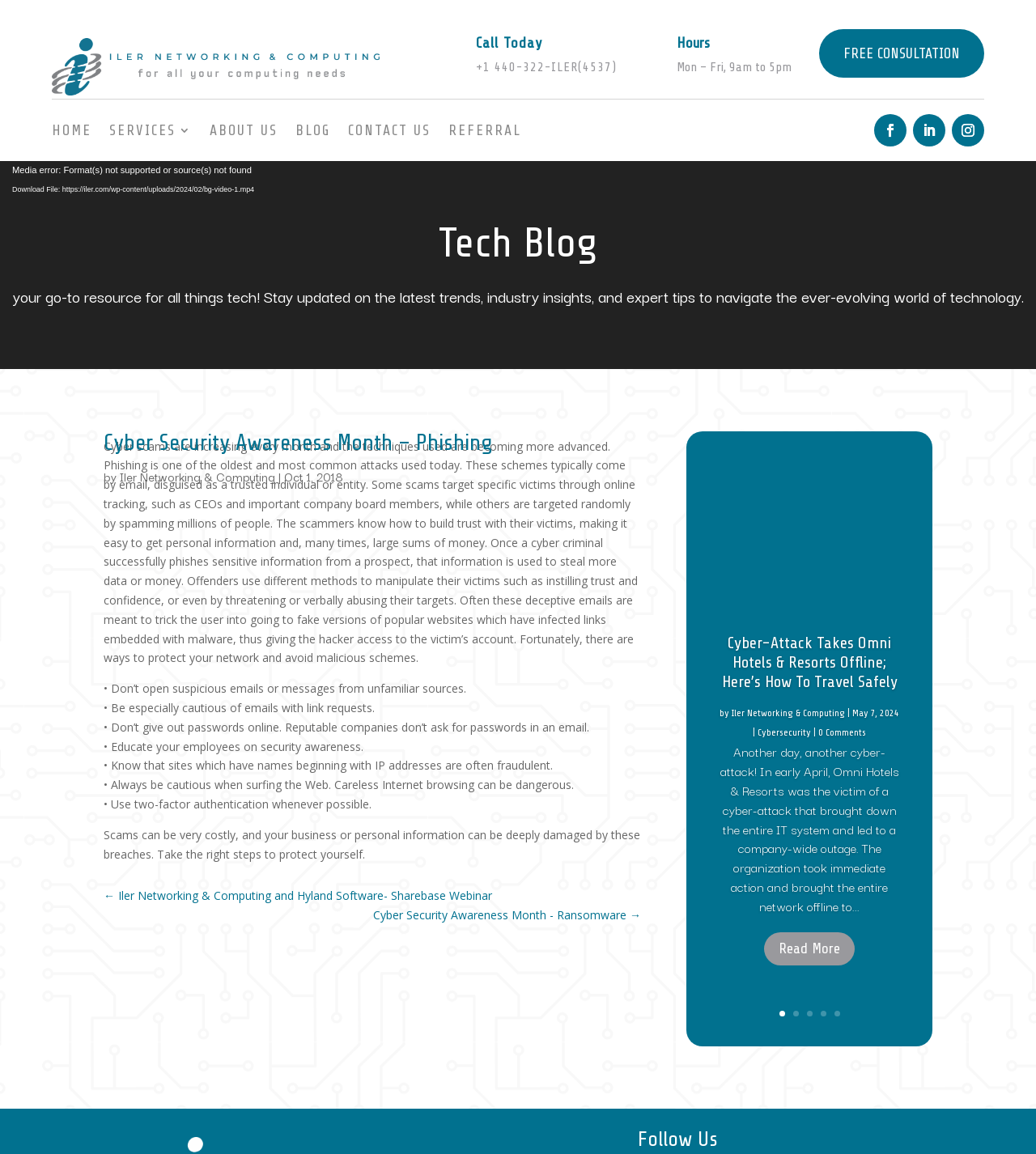Give an in-depth explanation of the webpage layout and content.

This webpage is about Cyber Security Awareness Month, specifically focusing on phishing scams. At the top, there is a layout table with a static text element displaying a Unicode character, followed by a heading element "Call Today" and a static text element displaying a phone number. Next to it, there is another layout table with a static text element displaying a closing bracket, a heading element "Hours", and a static text element displaying the business hours.

Below these elements, there is a link "FREE CONSULTATION" and a series of links to different pages, including "HOME", "SERVICES", "ABOUT US", "BLOG", "CONTACT US", and "REFERRAL". On the top-right corner, there are three social media links.

The main content of the webpage is divided into two sections. The first section has a heading "Tech Blog" and a static text element describing the blog as a resource for all things tech. Below it, there is a heading "Cyber Security Awareness Month – Phishing" and a static text element written by Iler Networking & Computing, dated October 1, 2018. The text discusses the increasing threat of cyber scams, specifically phishing, and provides tips on how to protect oneself from these scams.

The second section appears to be a list of related blog posts. There is a layout table with a heading "Cyber-Attack Takes Omni Hotels & Resorts Offline; Here’s How To Travel Safely" and a link to the full article. Below it, there is a static text element displaying the author and date, followed by a link to the category "Cybersecurity" and a static text element displaying the number of comments. The text summarizes a cyber-attack on Omni Hotels & Resorts and provides a link to read more.

On the bottom-right corner, there are pagination links to navigate through the blog posts.